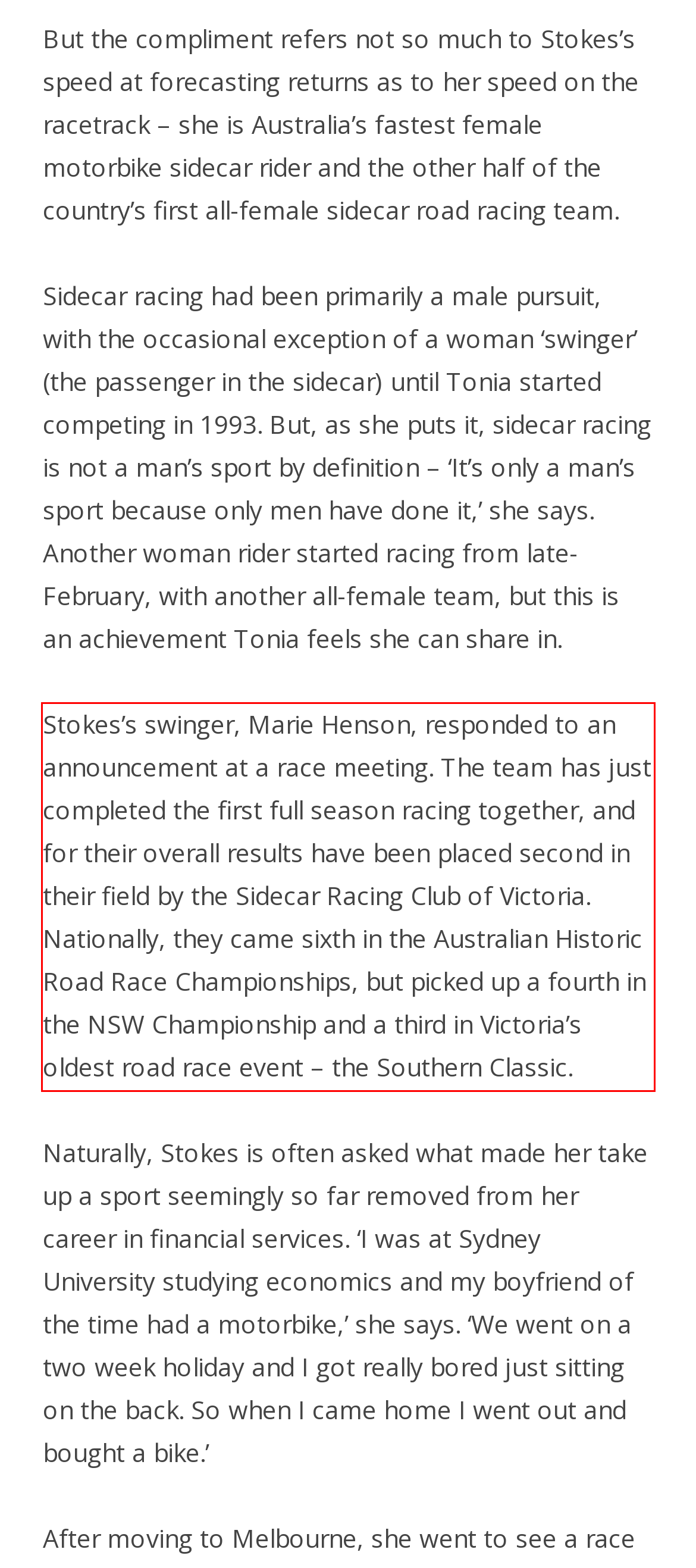There is a UI element on the webpage screenshot marked by a red bounding box. Extract and generate the text content from within this red box.

Stokes’s swinger, Marie Henson, responded to an announcement at a race meeting. The team has just completed the first full season racing together, and for their overall results have been placed second in their field by the Sidecar Racing Club of Victoria. Nationally, they came sixth in the Australian Historic Road Race Championships, but picked up a fourth in the NSW Championship and a third in Victoria’s oldest road race event – the Southern Classic.